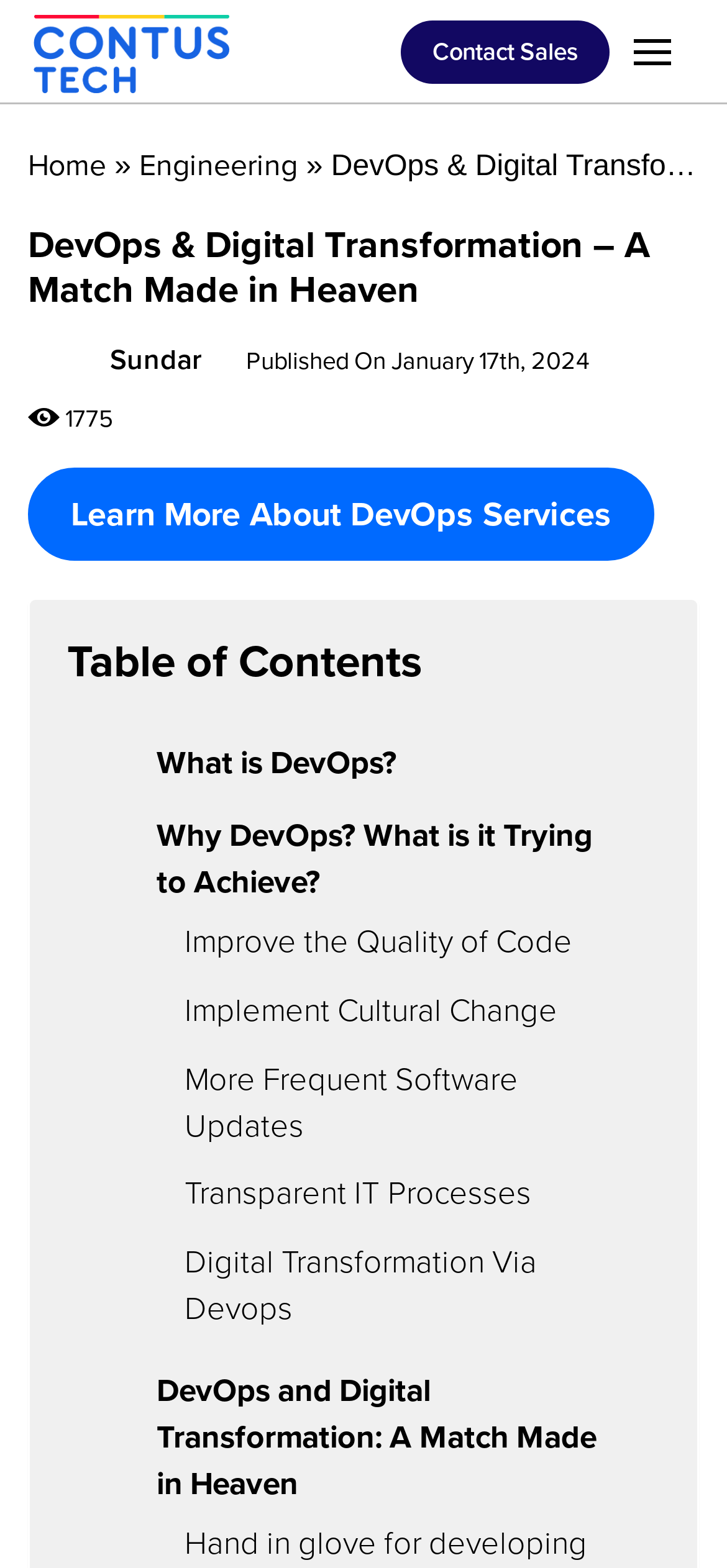Provide a one-word or short-phrase answer to the question:
What is the name of the company?

CONTUS TECH